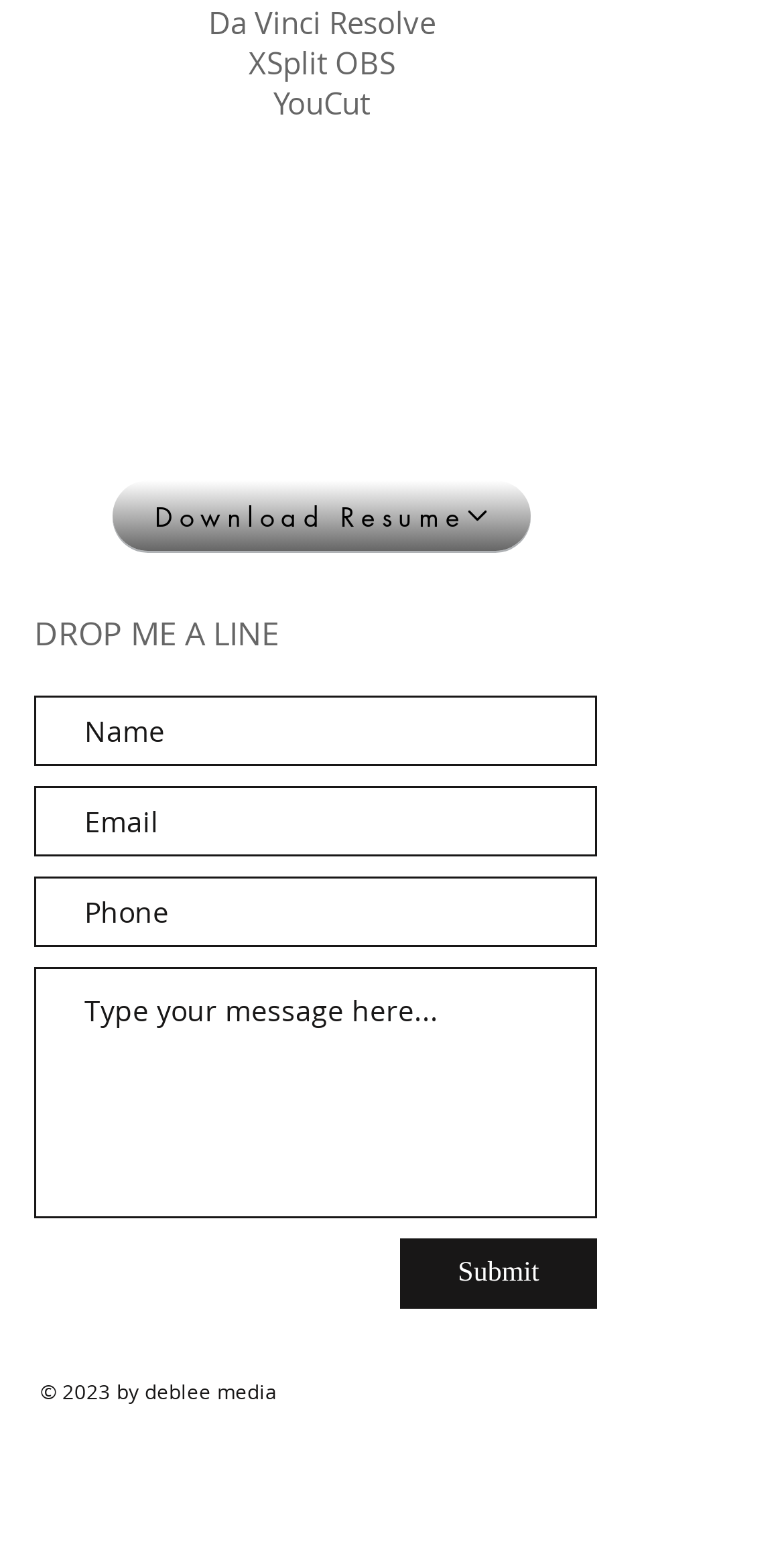Can you look at the image and give a comprehensive answer to the question:
What is the copyright information?

At the bottom of the webpage, I found a StaticText element with the text '© 2023 by deblee media' at coordinates [0.051, 0.89, 0.354, 0.907]. This suggests that the webpage is copyrighted by deblee media in 2023.